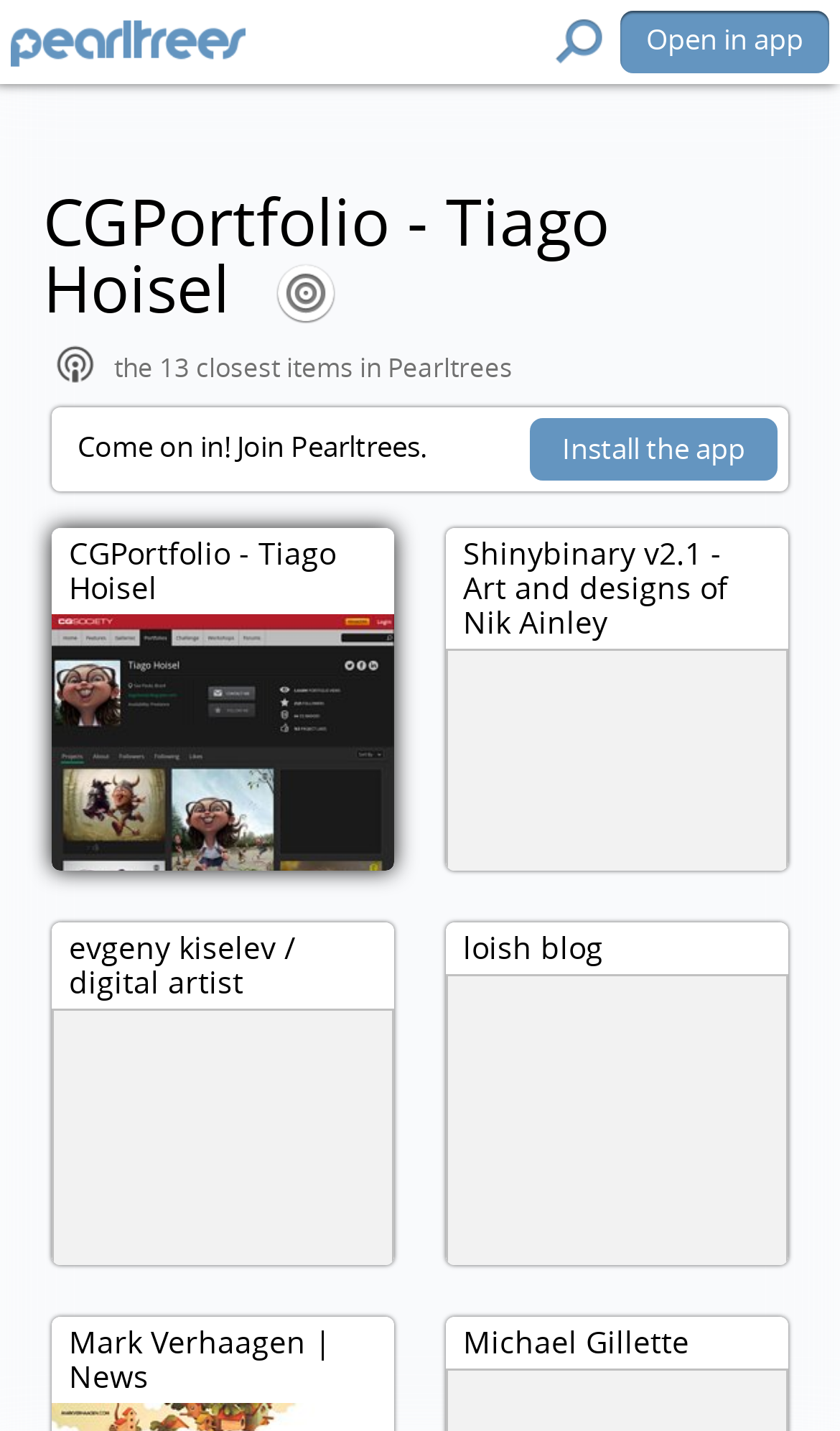How many artists are listed on the webpage?
Your answer should be a single word or phrase derived from the screenshot.

5